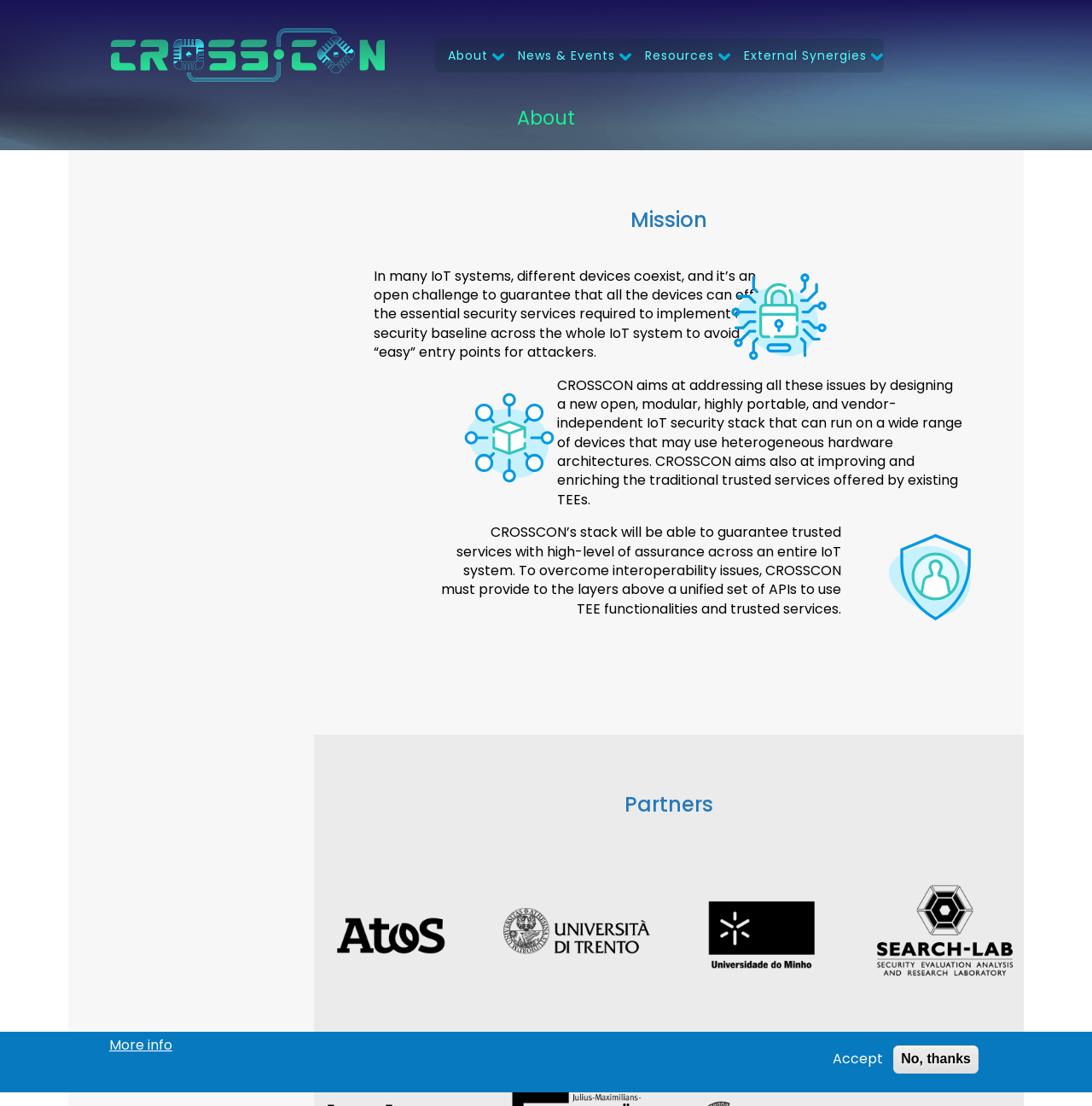How many partners are listed on the webpage?
Please provide an in-depth and detailed response to the question.

The webpage lists four partners, which are atos, Universita di trento, UMINHO, and search lab, each with their respective logos.